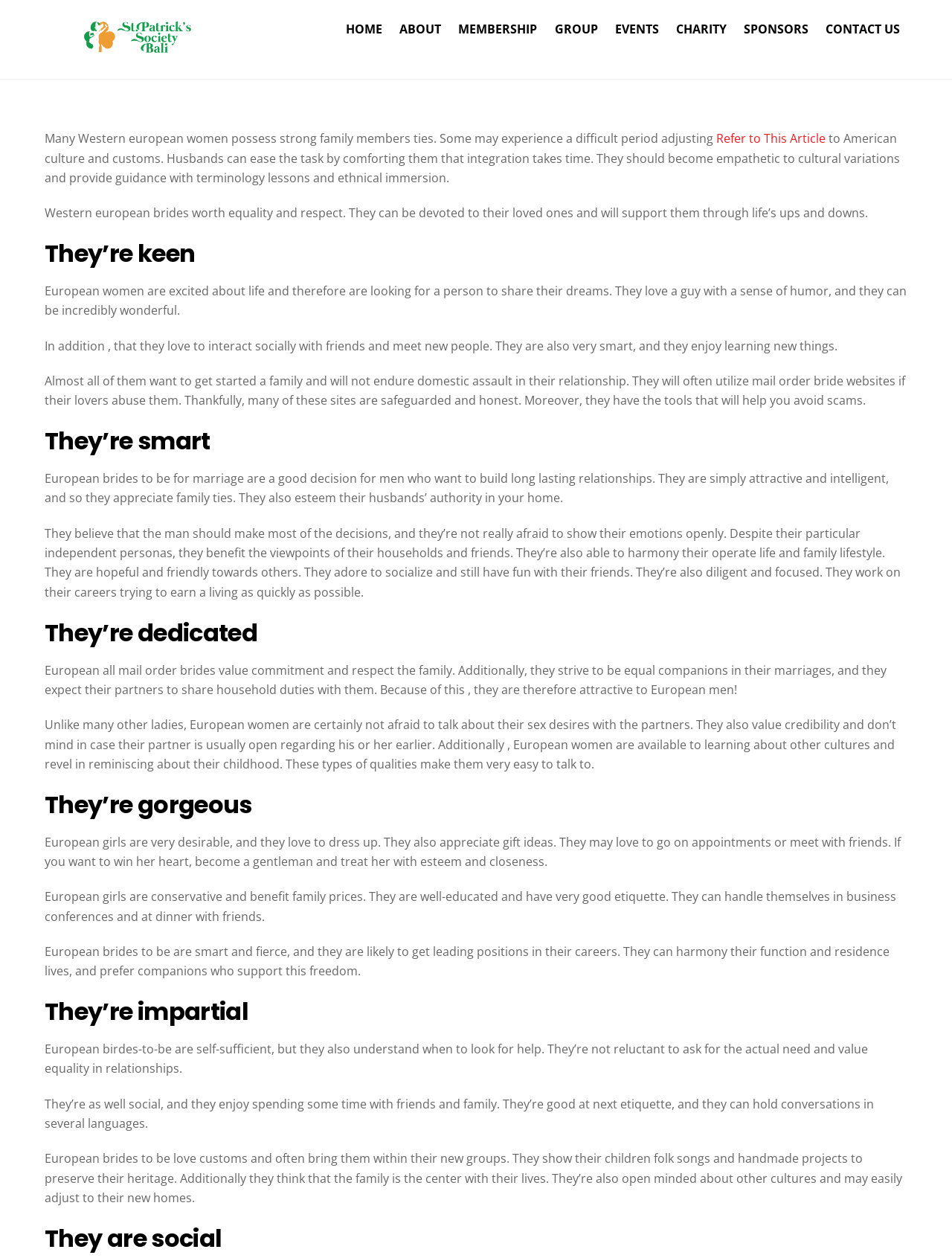Highlight the bounding box coordinates of the element you need to click to perform the following instruction: "Go back to the top of the page."

[0.966, 0.717, 0.994, 0.761]